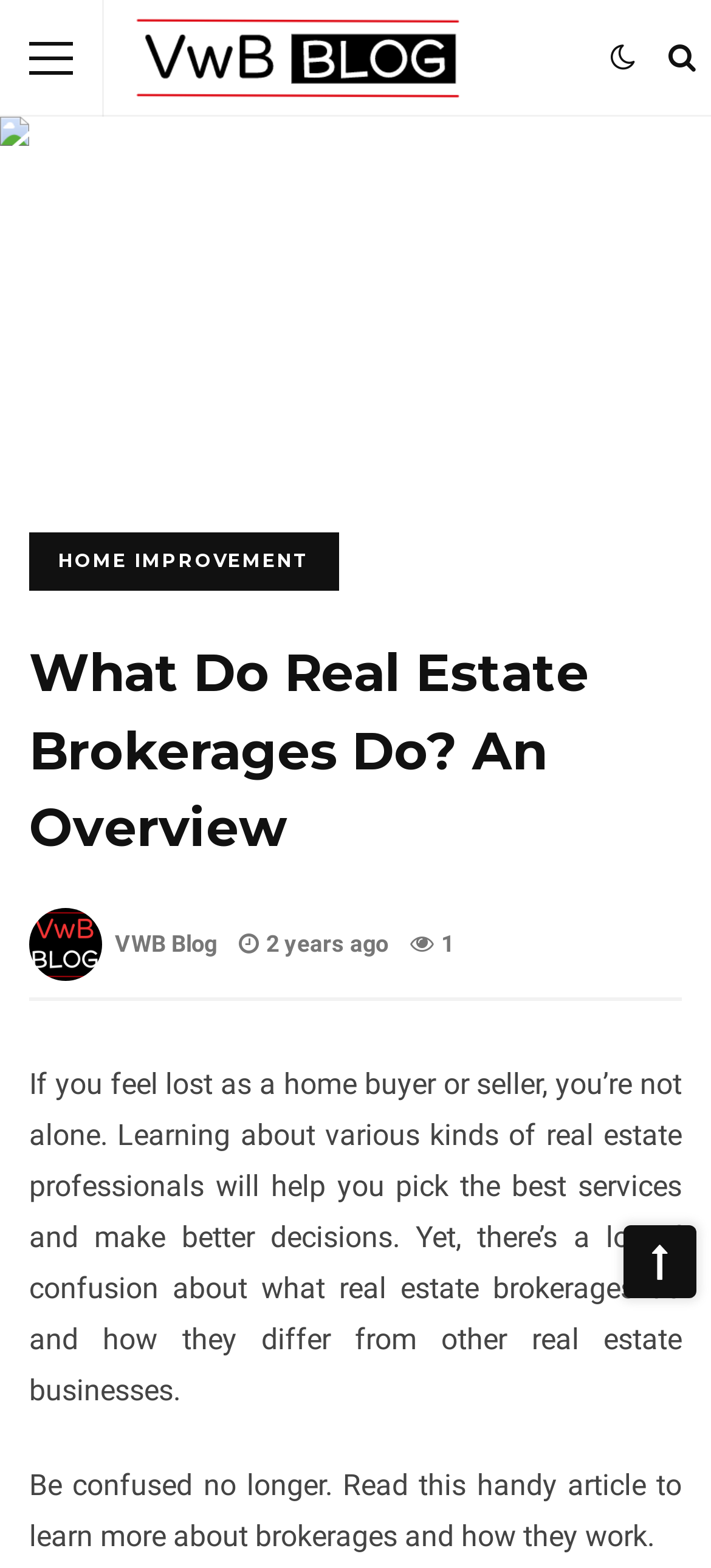Determine the bounding box coordinates for the UI element with the following description: "VWB Blog". The coordinates should be four float numbers between 0 and 1, represented as [left, top, right, bottom].

[0.041, 0.593, 0.305, 0.61]